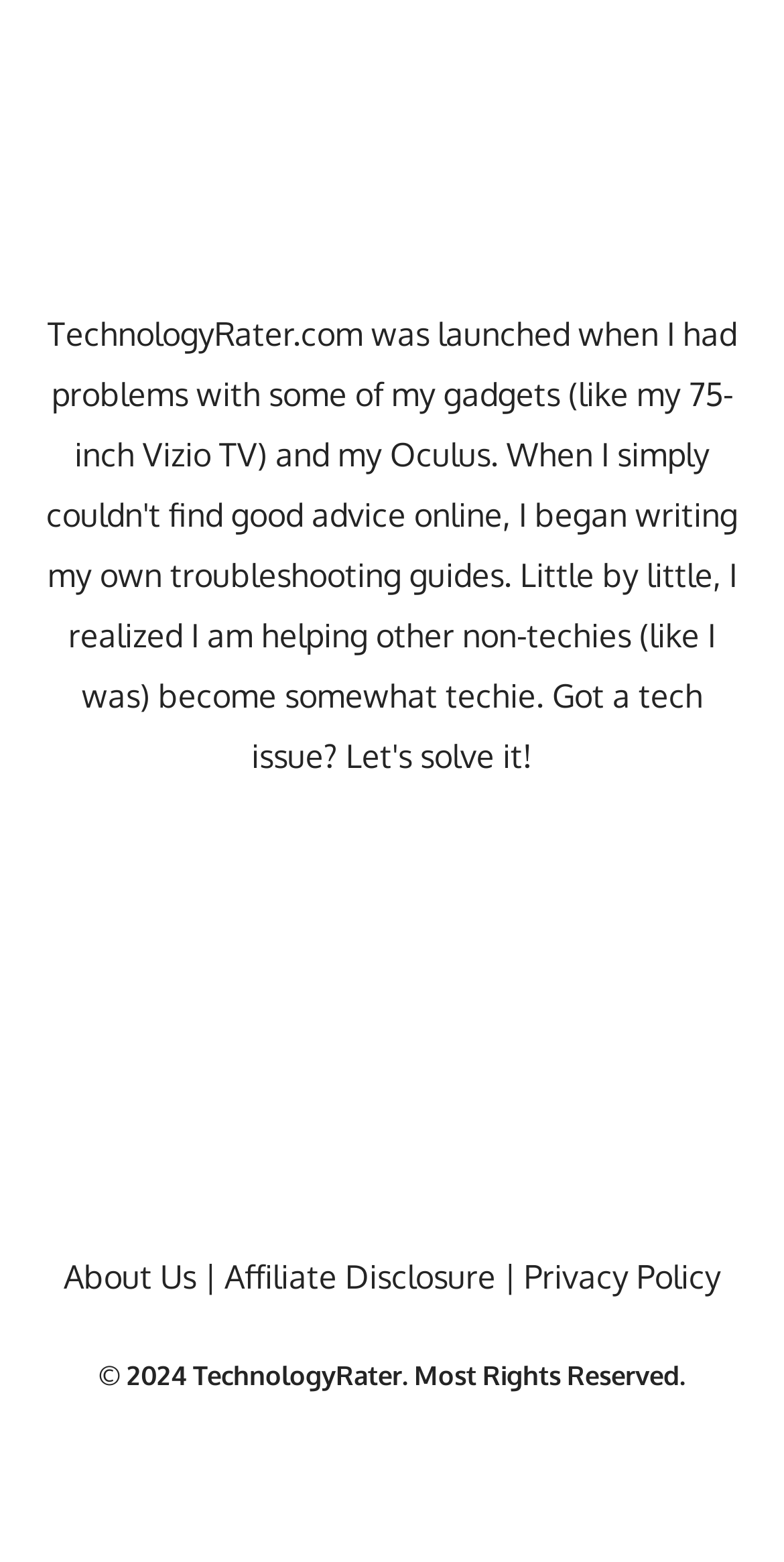Please use the details from the image to answer the following question comprehensively:
What is the name of the website?

The name of the website can be found in the figcaption element, which contains the text 'TechnologyRater.com was launched when I had problems with some of my gadgets (like my 75-inch Vizio TV) and my Oculus.'